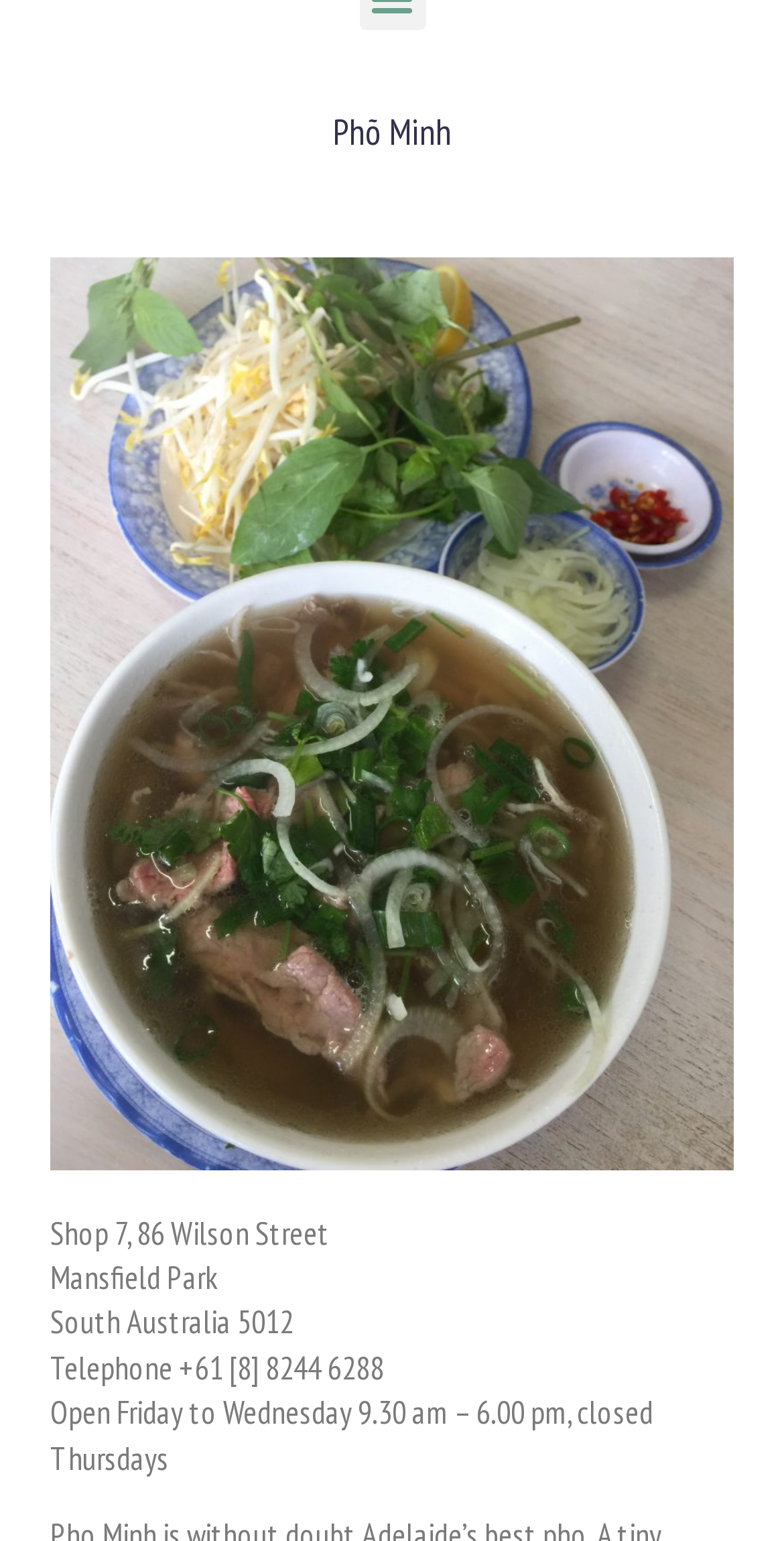Detail the features and information presented on the webpage.

The webpage is about Phõ Minh, with a prominent header displaying the same text at the top left of the page. Below the header, there are five lines of text, aligned to the left, providing information about the business. The first line reads "Shop 7, 86 Wilson Street", followed by "Mansfield Park" on the next line. The third line displays the address "South Australia 5012". The fourth line shows the telephone number "+61 [8] 8244 6288", and the last line informs about the business hours, "Open Friday to Wednesday 9.30 am – 6.00 pm, closed Thursdays".